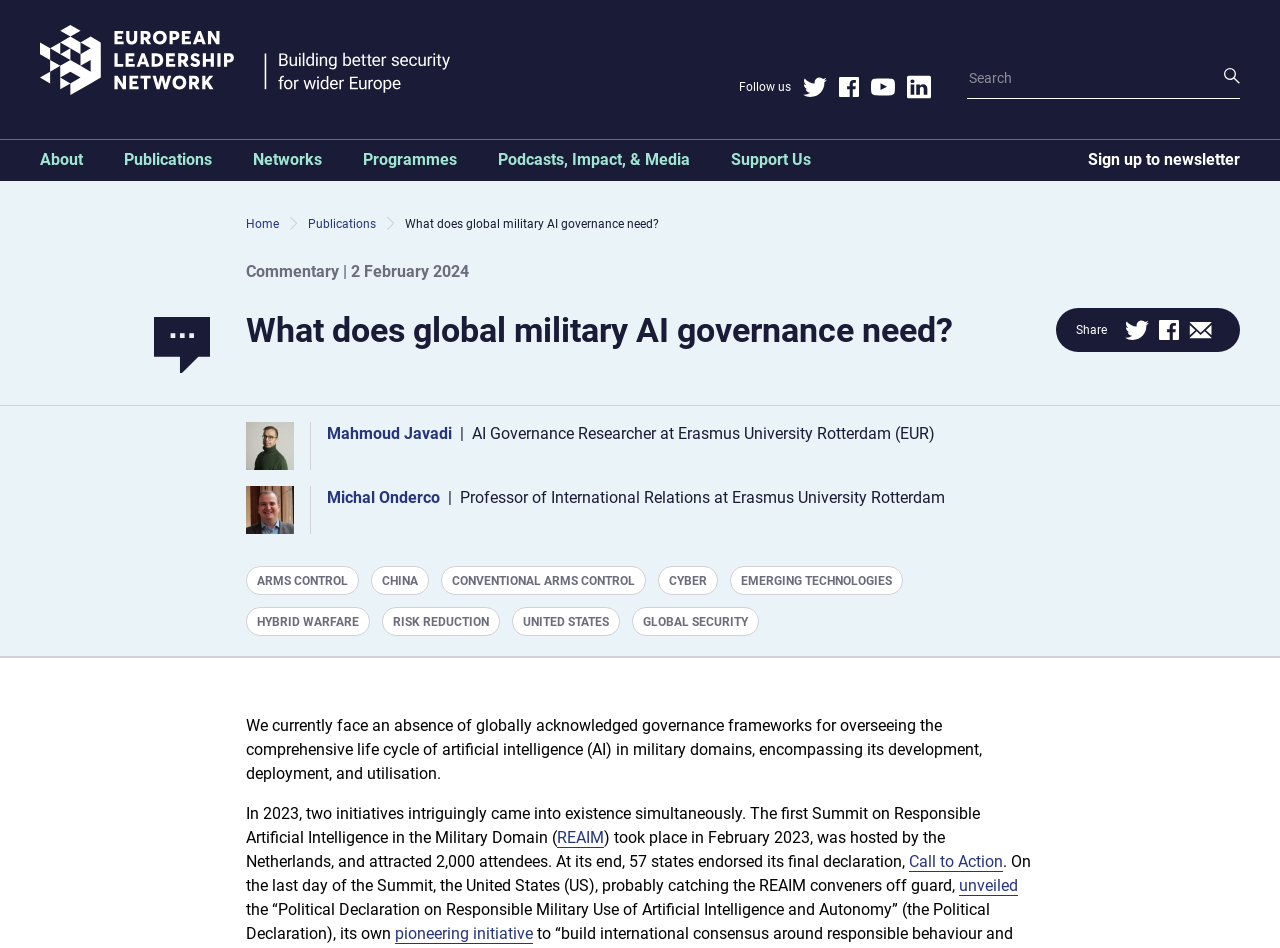Please determine the bounding box coordinates of the element to click on in order to accomplish the following task: "Go to the homepage". Ensure the coordinates are four float numbers ranging from 0 to 1, i.e., [left, top, right, bottom].

[0.031, 0.025, 0.486, 0.104]